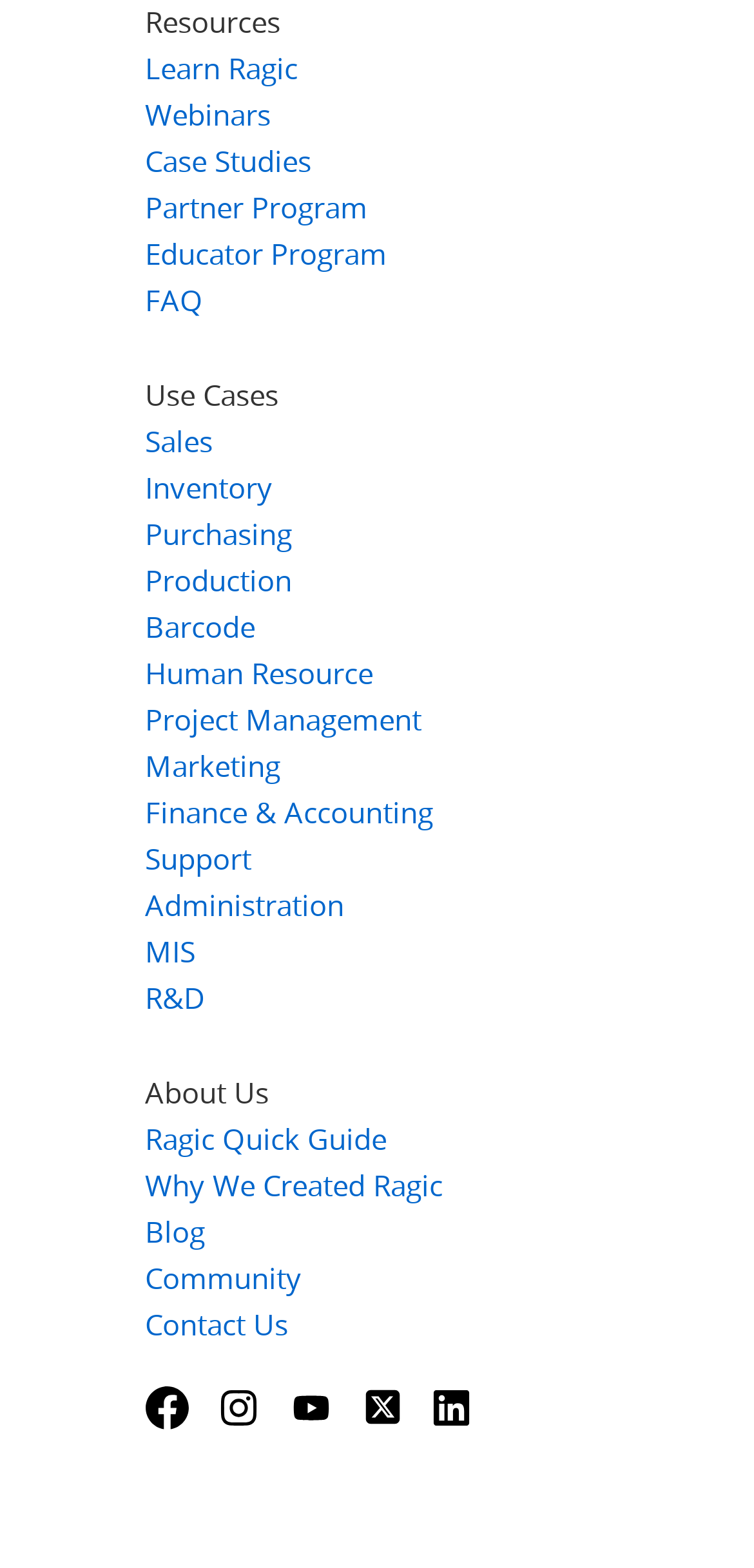Determine the bounding box coordinates of the element that should be clicked to execute the following command: "Learn about Ragic".

[0.192, 0.031, 0.395, 0.055]